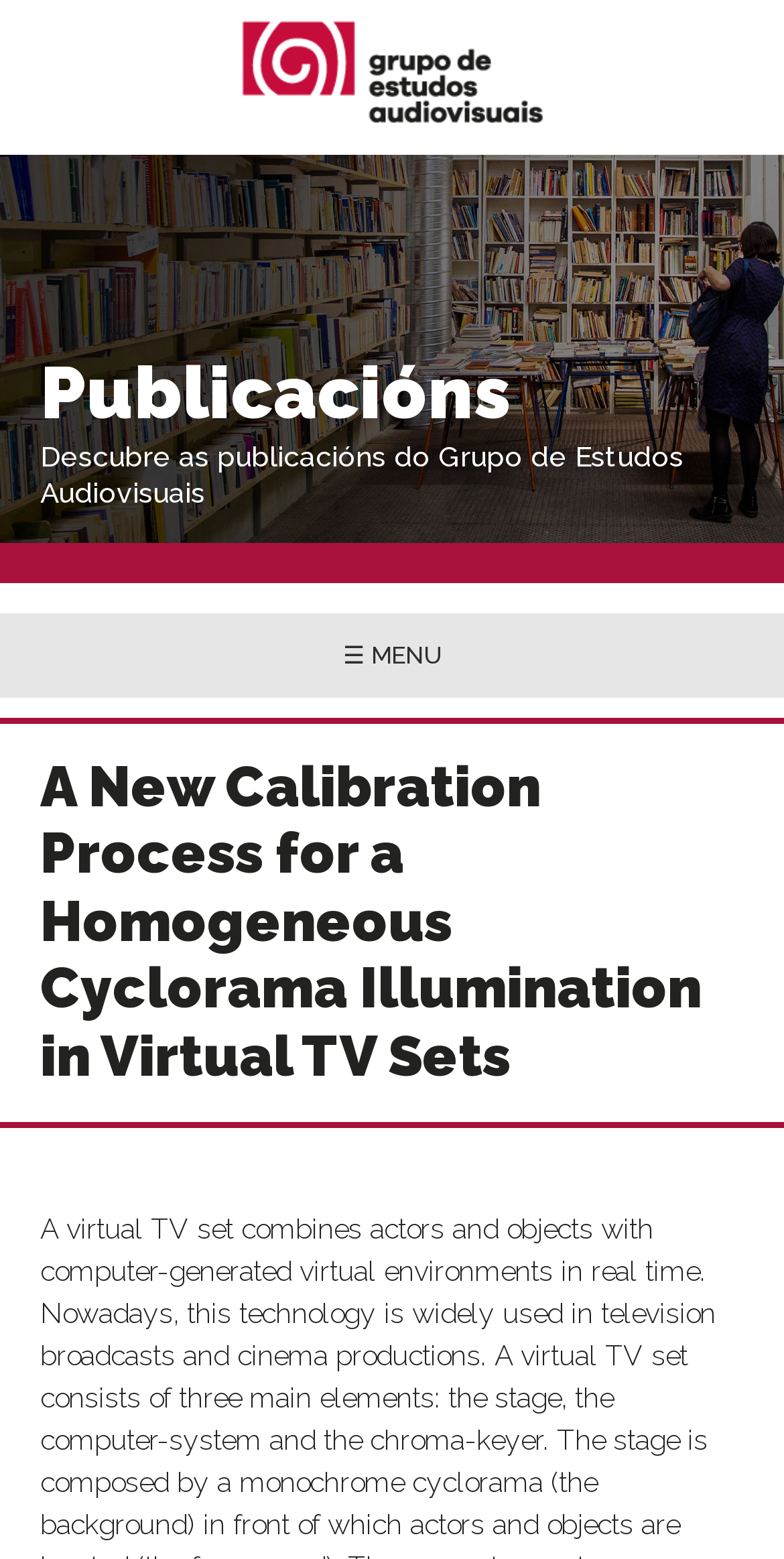What is the title or heading displayed on the webpage?

A New Calibration Process for a Homogeneous Cyclorama Illumination in Virtual TV Sets